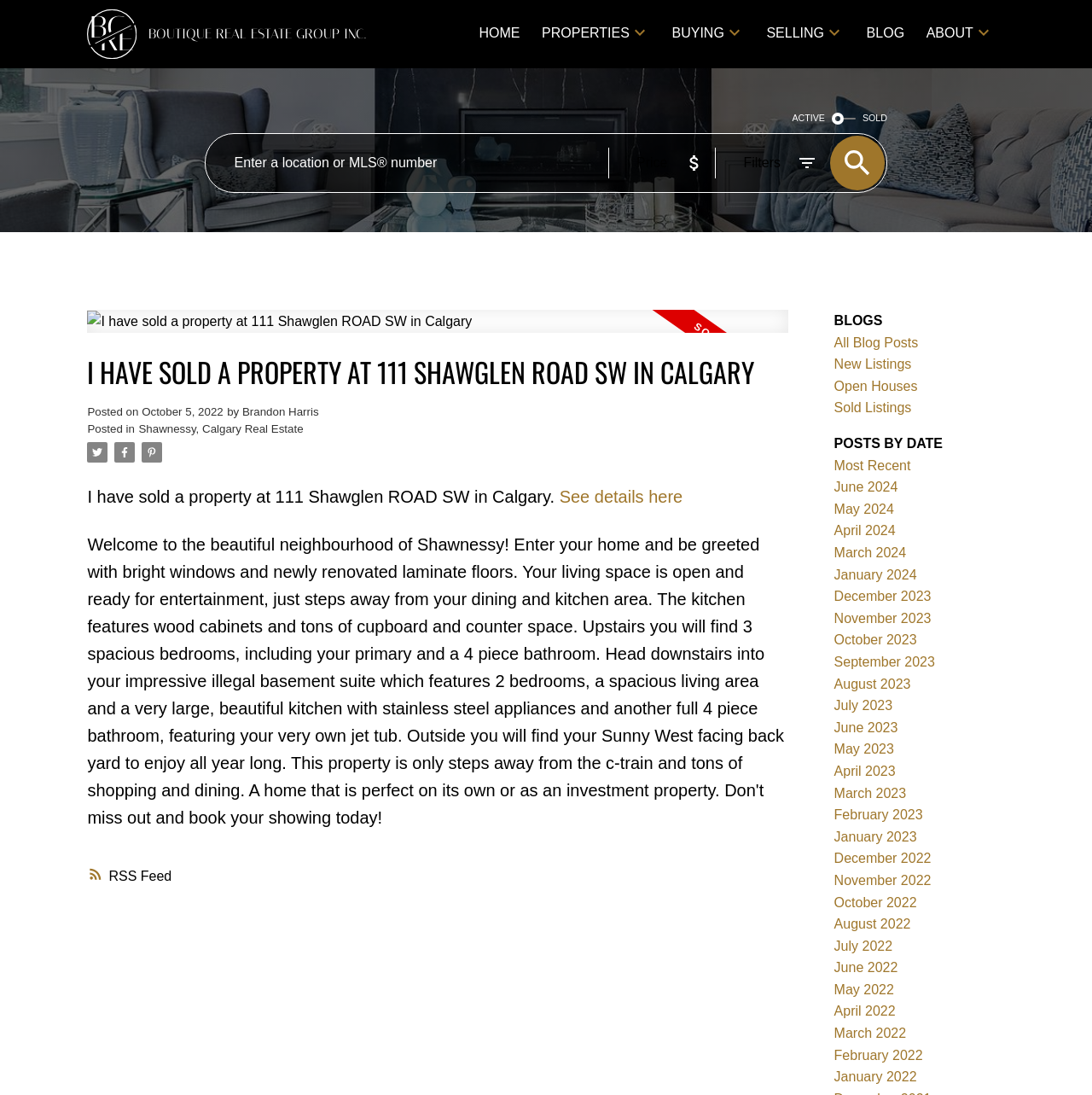Show the bounding box coordinates of the element that should be clicked to complete the task: "Enter a location or MLS number in the search box".

[0.188, 0.123, 0.557, 0.176]